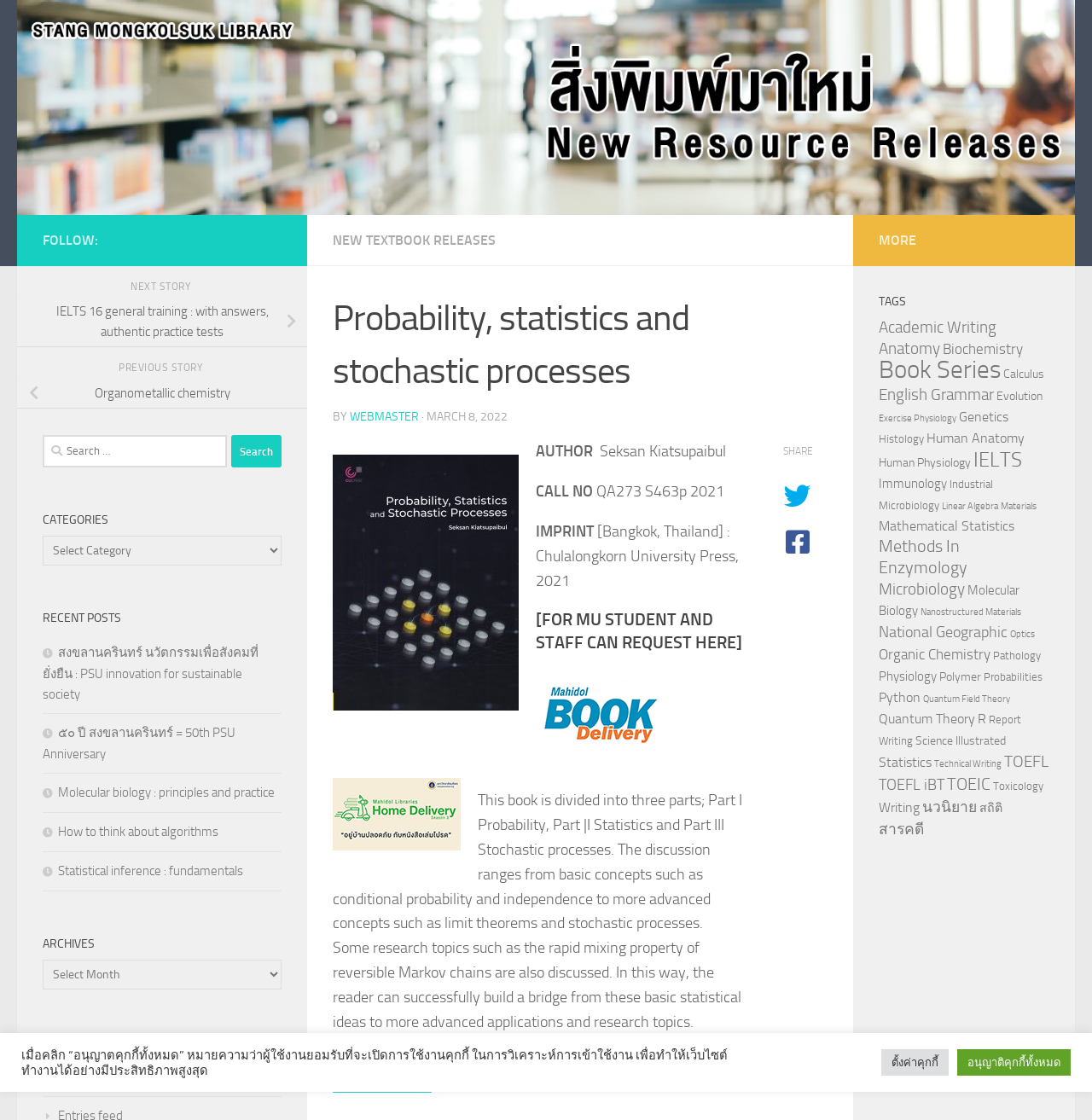Find the bounding box coordinates of the element to click in order to complete this instruction: "Search for a book". The bounding box coordinates must be four float numbers between 0 and 1, denoted as [left, top, right, bottom].

[0.039, 0.389, 0.258, 0.417]